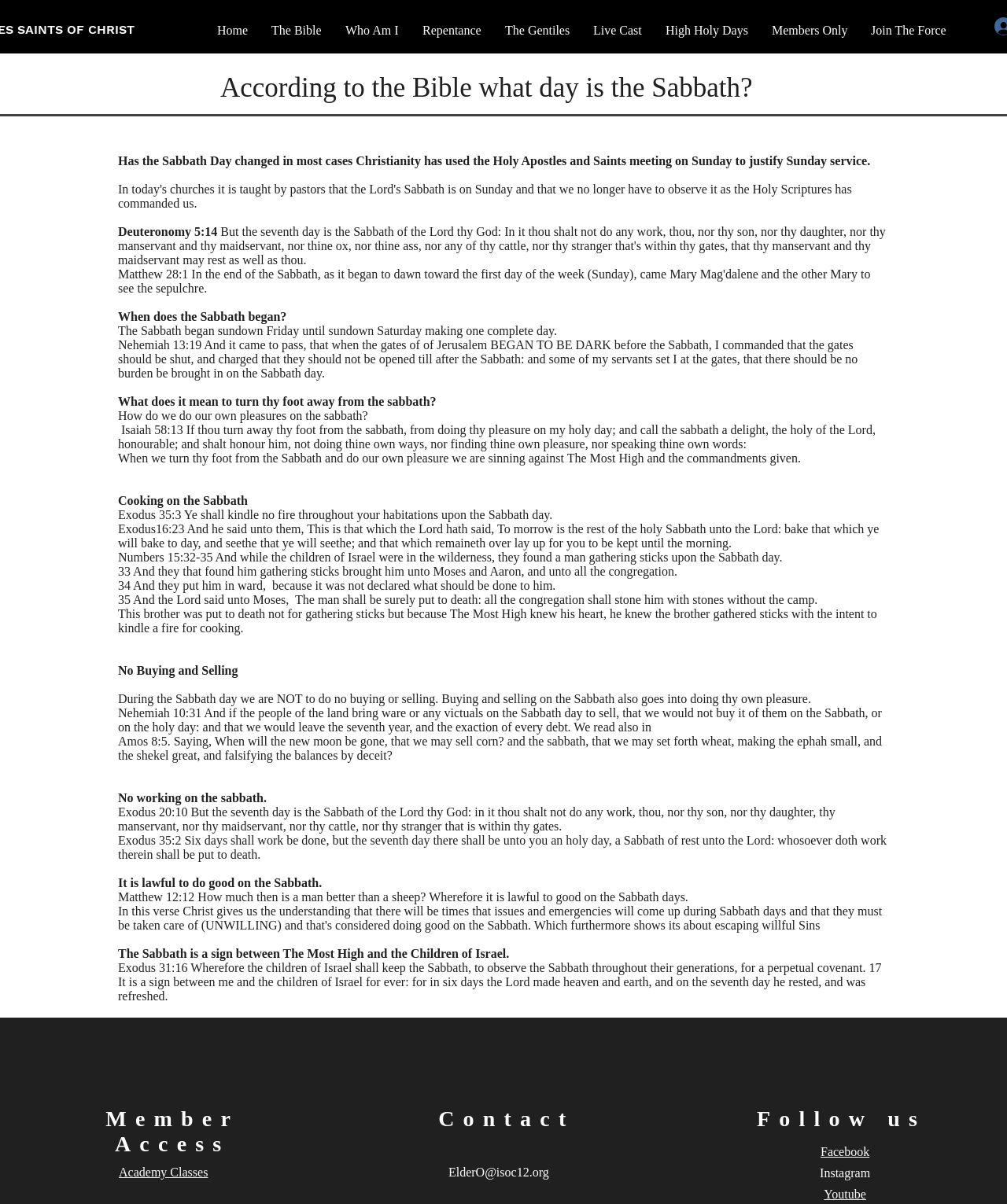With reference to the screenshot, provide a detailed response to the question below:
What is the topic of the webpage?

Based on the webpage content, it is clear that the topic of the webpage is the Sabbath, as it discusses the biblical significance and rules related to the Sabbath day.